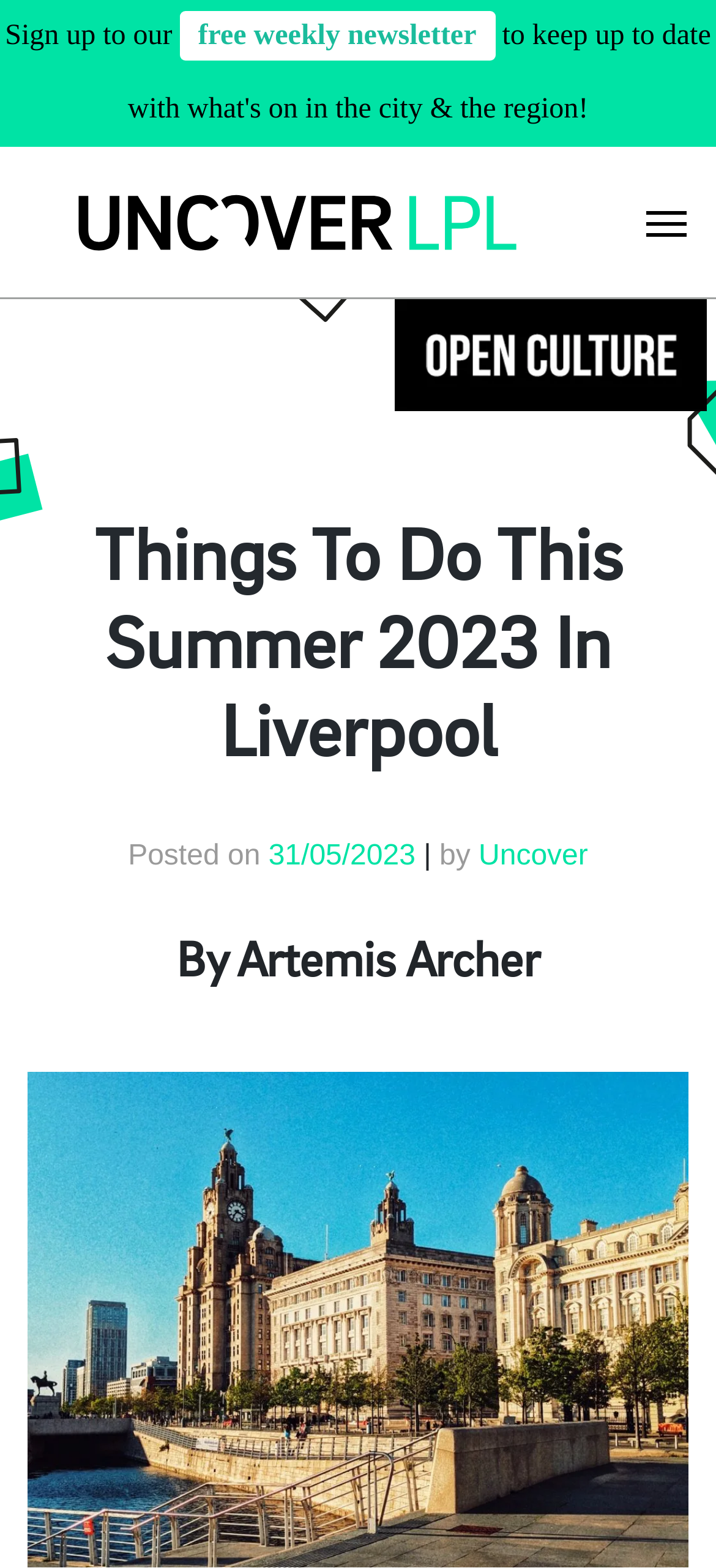How many links are there in the article header?
Answer the question using a single word or phrase, according to the image.

3